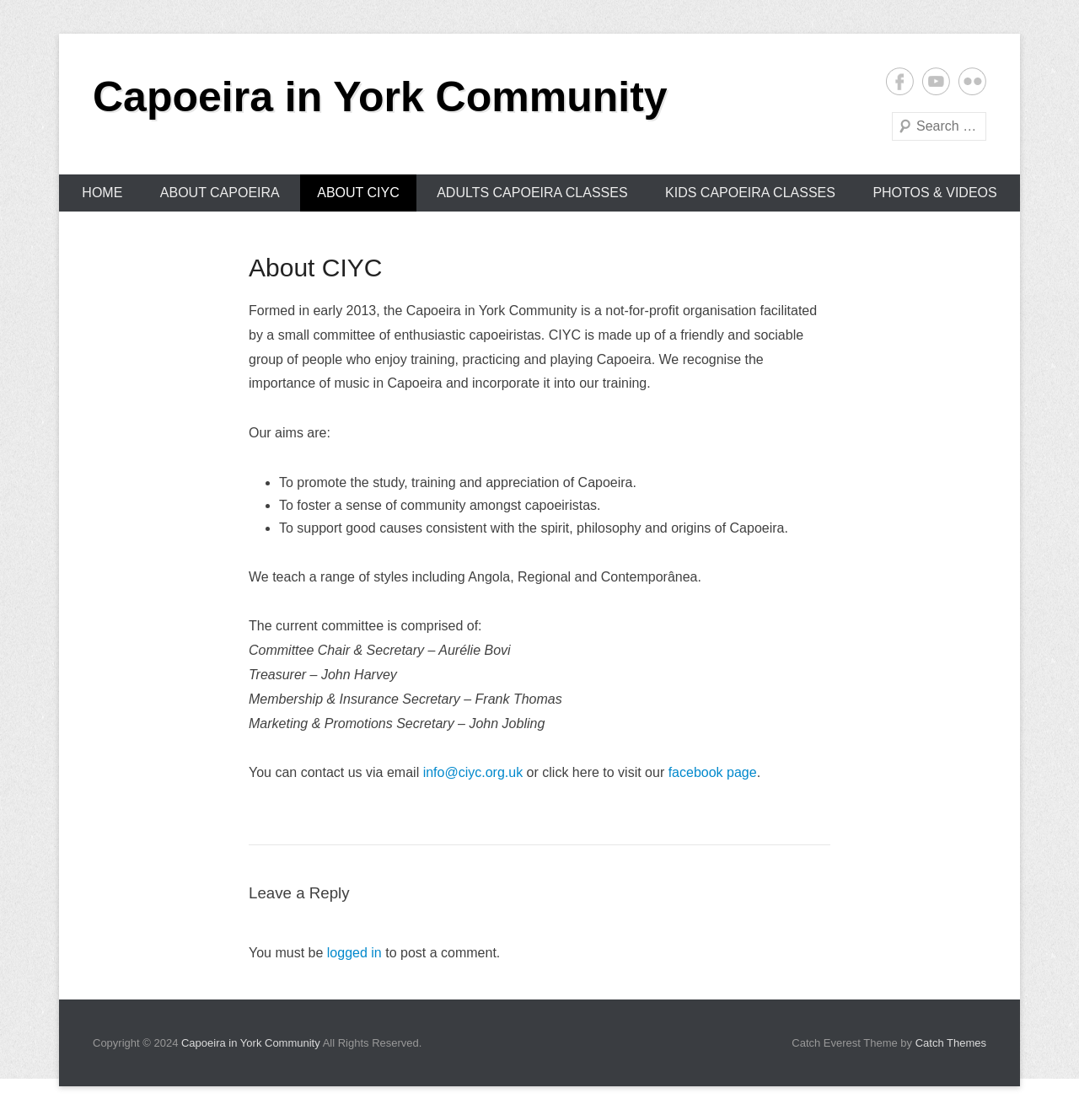What is the purpose of the community?
Provide a concise answer using a single word or phrase based on the image.

To promote Capoeira